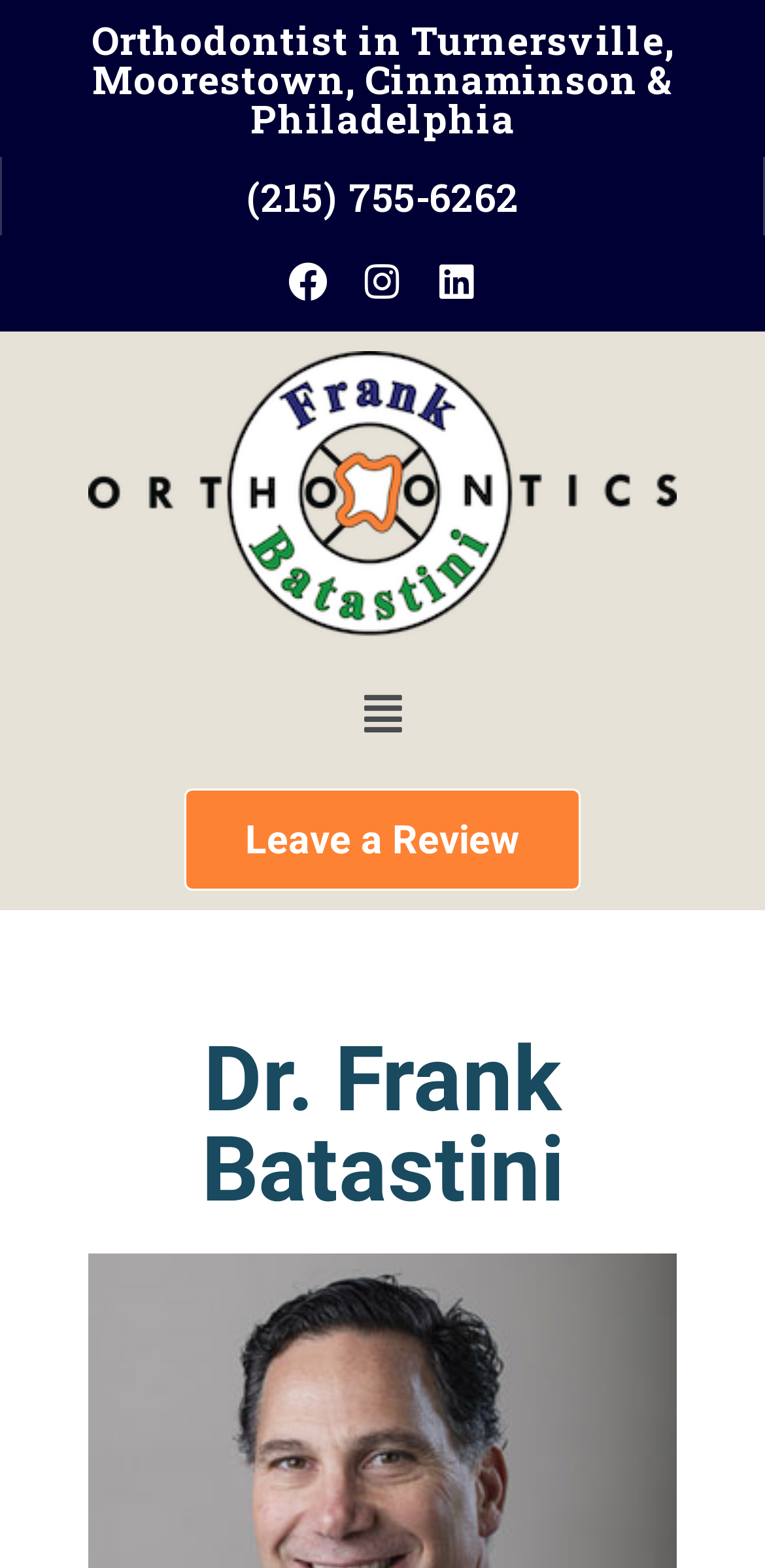Please provide a short answer using a single word or phrase for the question:
How many social media links are available?

3